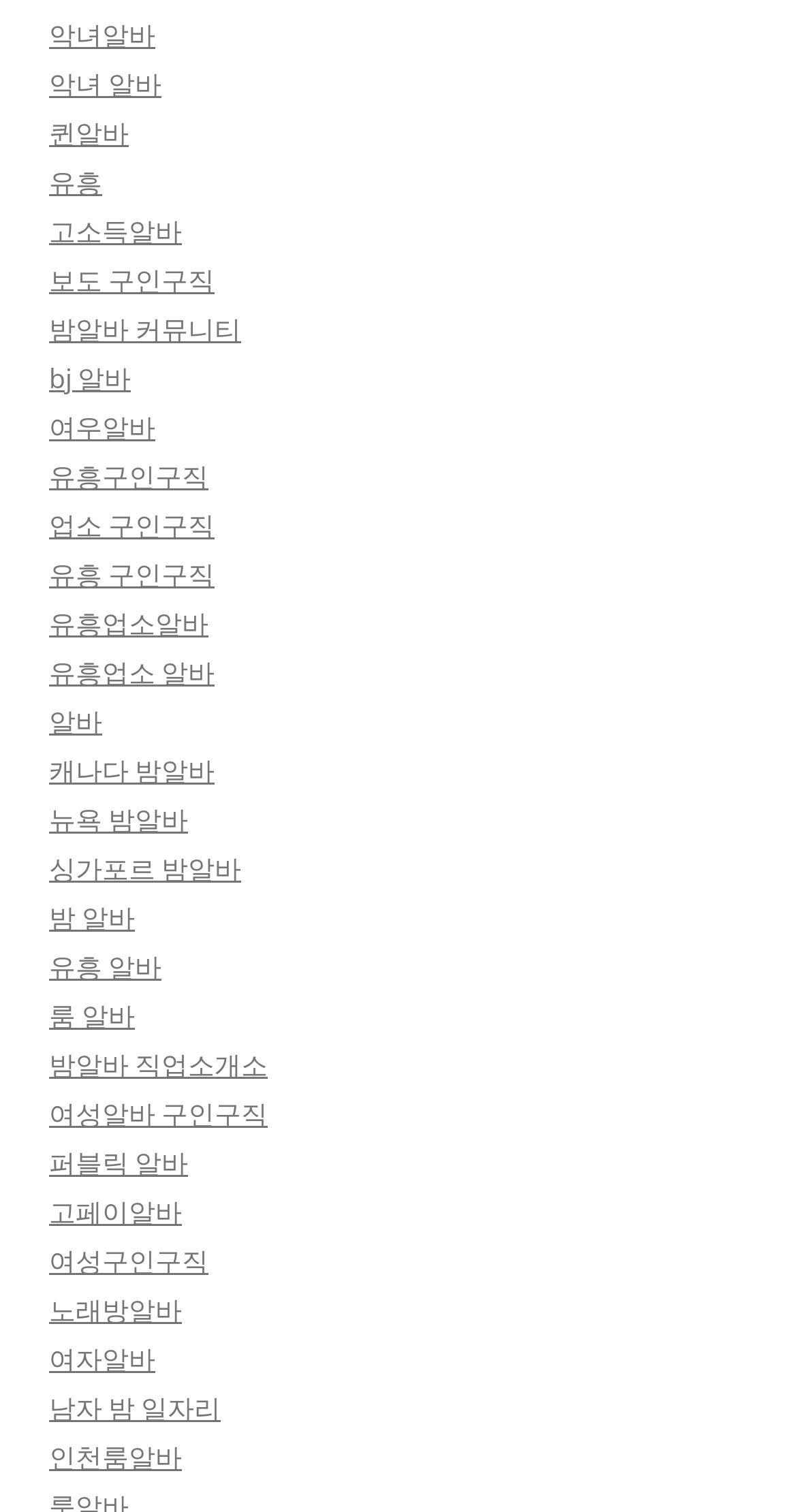Are there any links related to specific locations?
Using the visual information, respond with a single word or phrase.

Yes